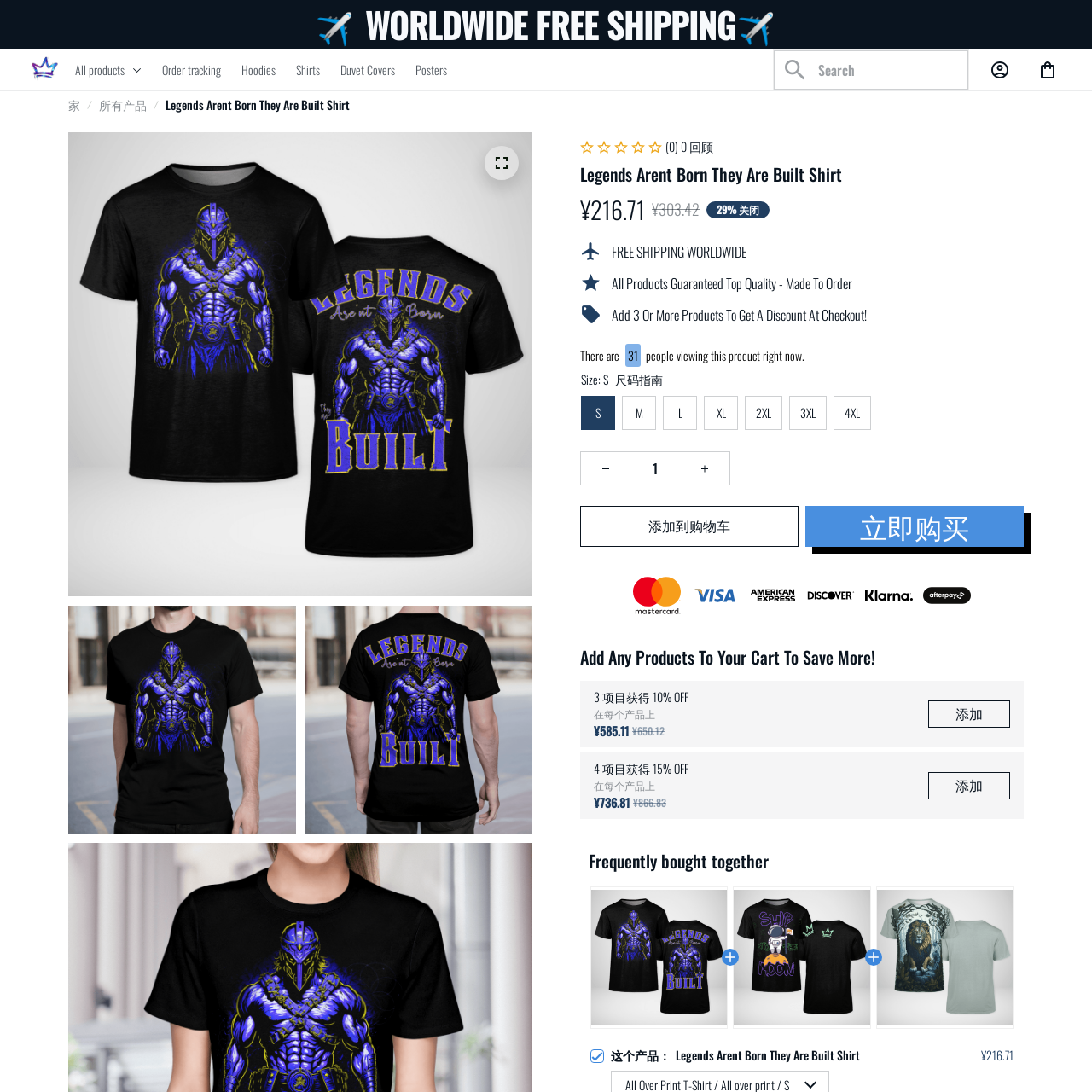Observe the highlighted image and answer the following: What is the motivational message on the shirt?

Legends Aren't Born, They Are Built